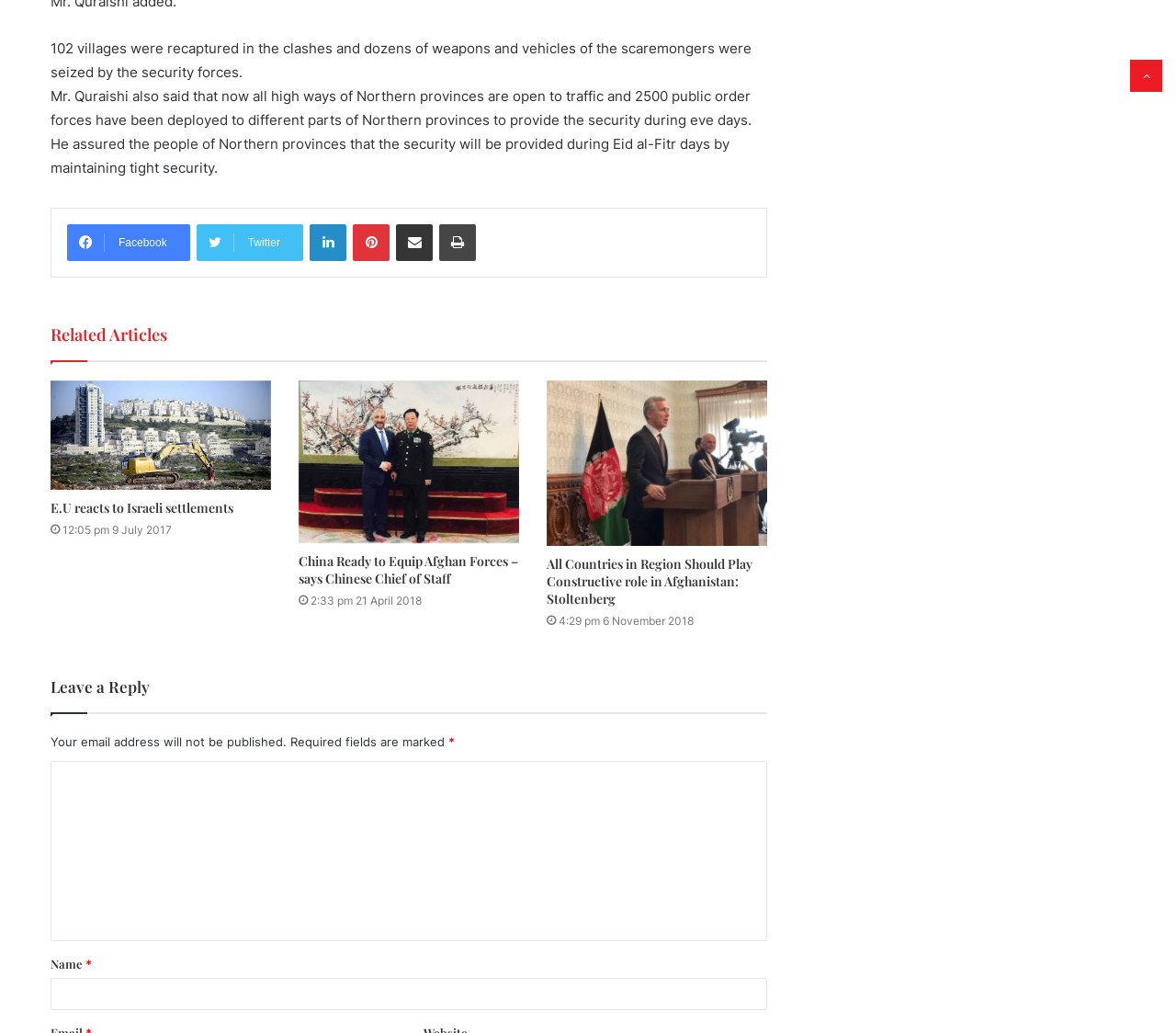Please specify the bounding box coordinates of the area that should be clicked to accomplish the following instruction: "Share on Facebook". The coordinates should consist of four float numbers between 0 and 1, i.e., [left, top, right, bottom].

[0.057, 0.217, 0.161, 0.252]